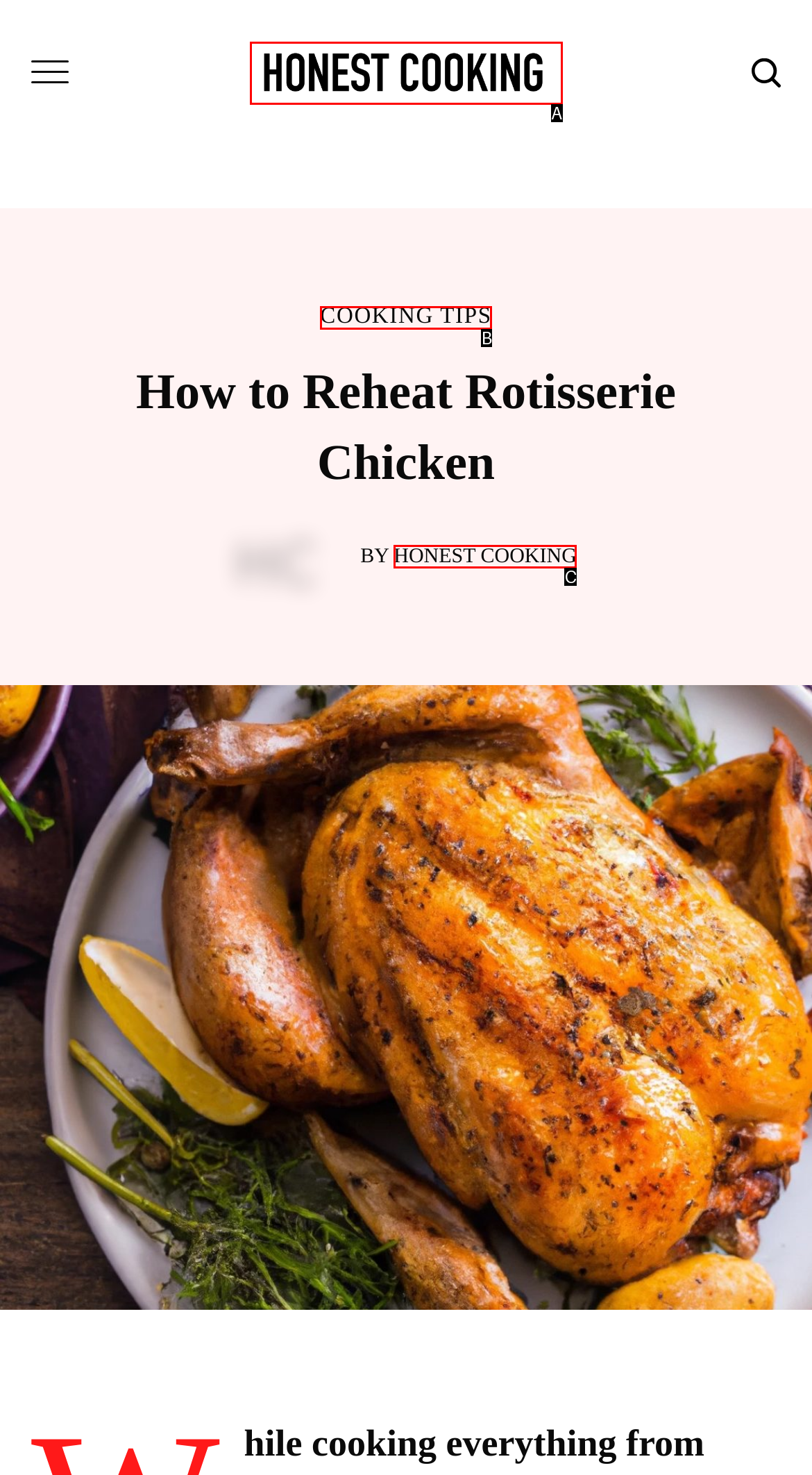Look at the description: title="Honest Cooking"
Determine the letter of the matching UI element from the given choices.

A